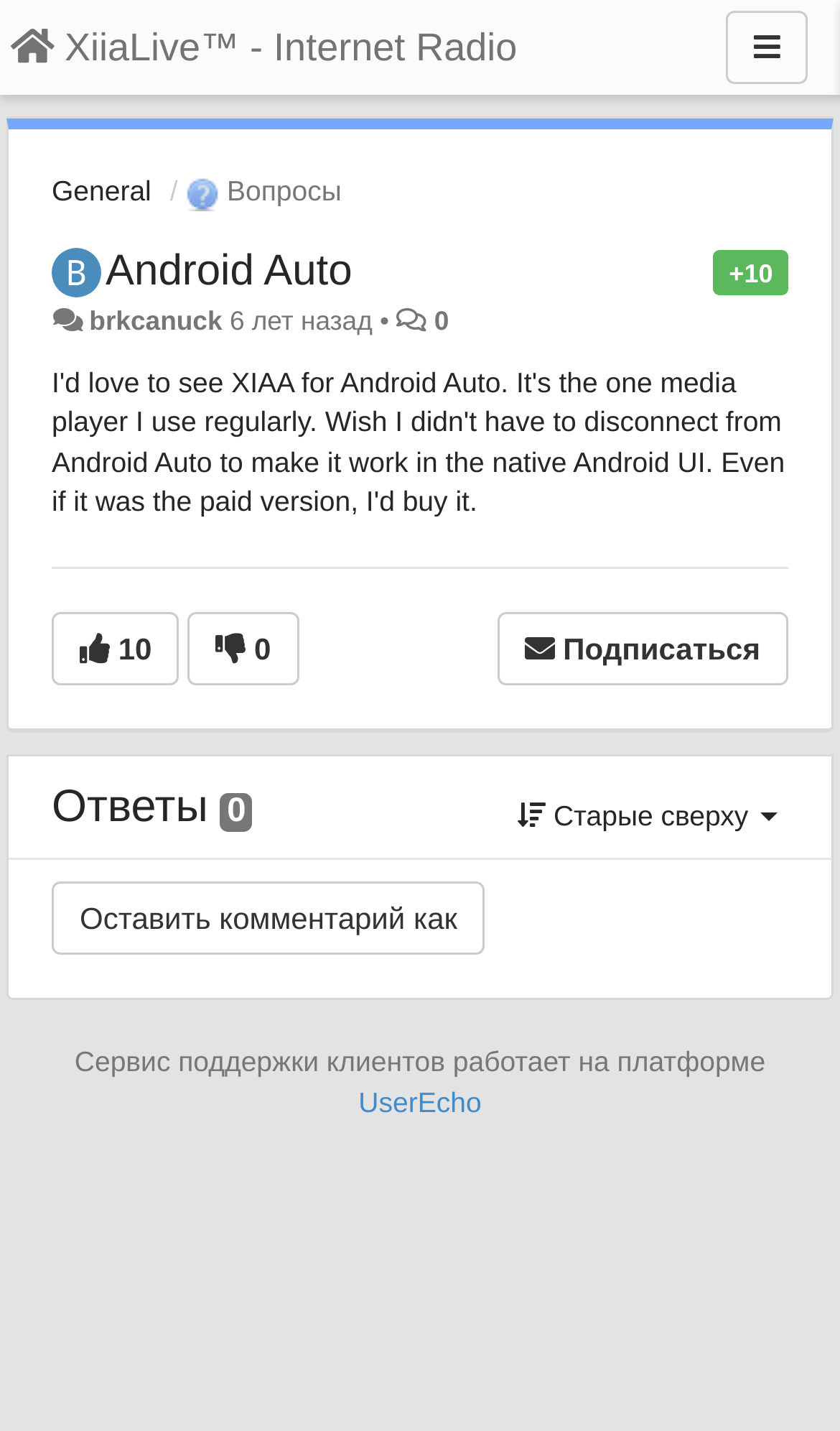Specify the bounding box coordinates for the region that must be clicked to perform the given instruction: "Go to the general page".

[0.062, 0.122, 0.18, 0.145]